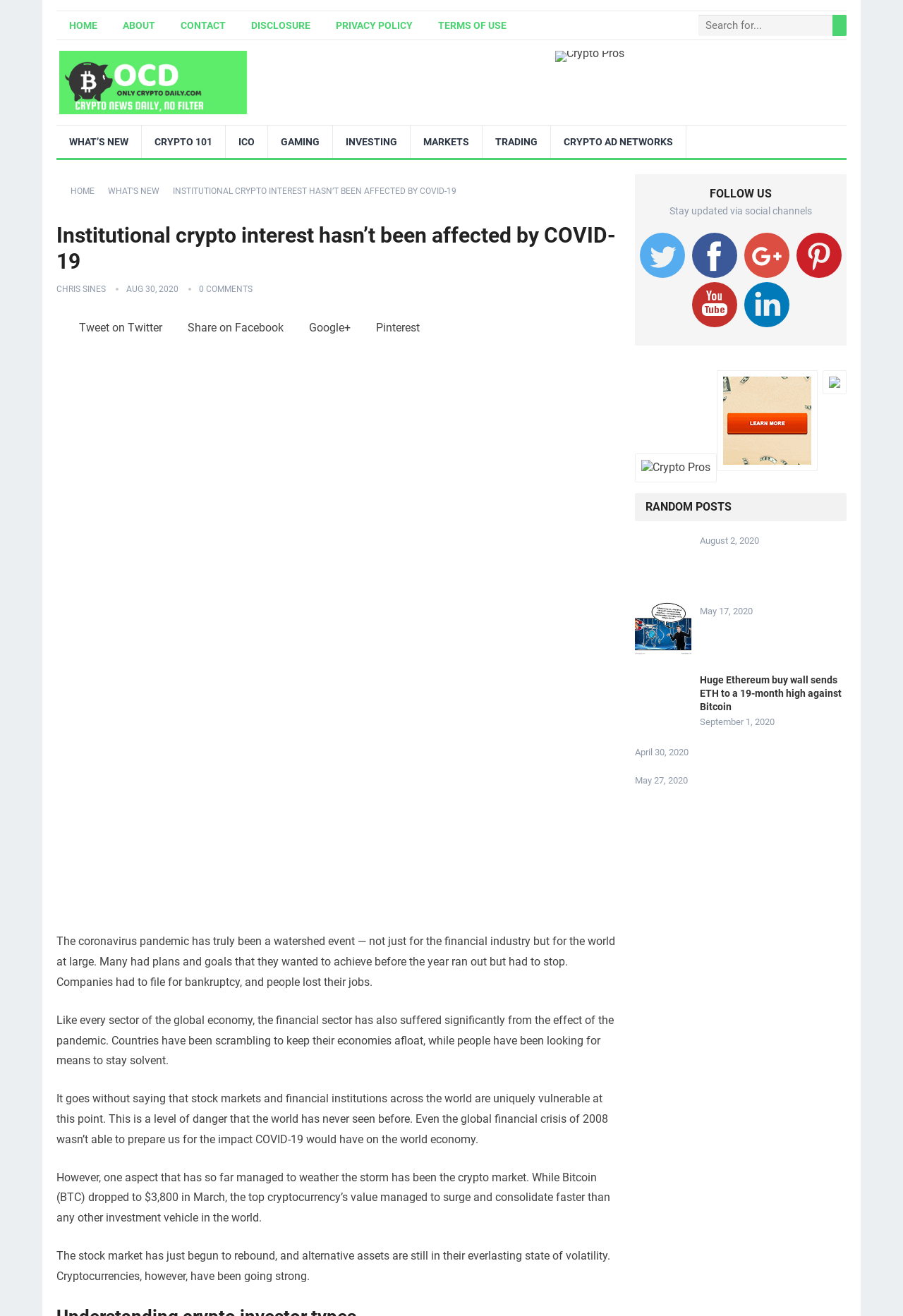Please find the bounding box for the UI component described as follows: "Chris Sines".

[0.062, 0.216, 0.117, 0.223]